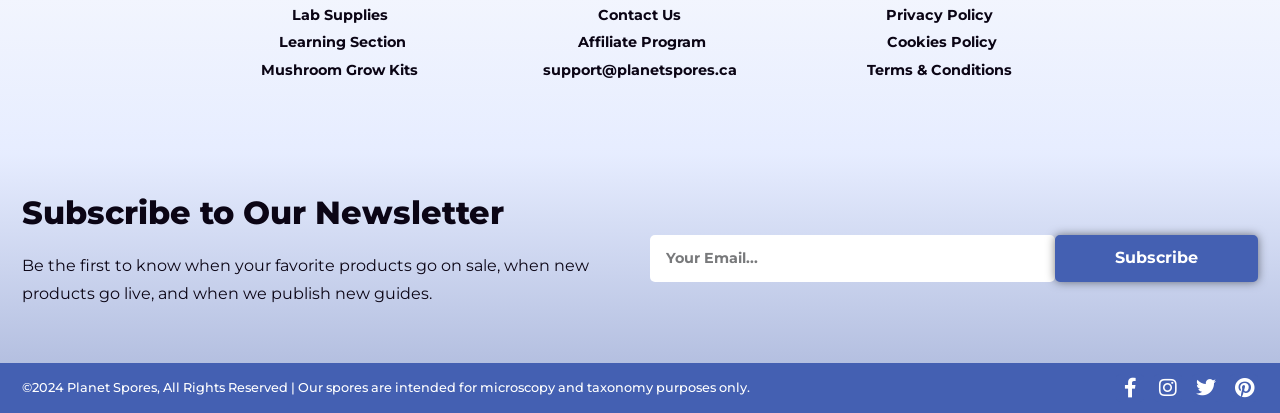What is the email address to contact the website?
Answer the question with as much detail as you can, using the image as a reference.

I found the email address by looking at the static text element with the bounding box coordinates [0.424, 0.147, 0.576, 0.19], which contains the text 'support@planetspores.ca'.